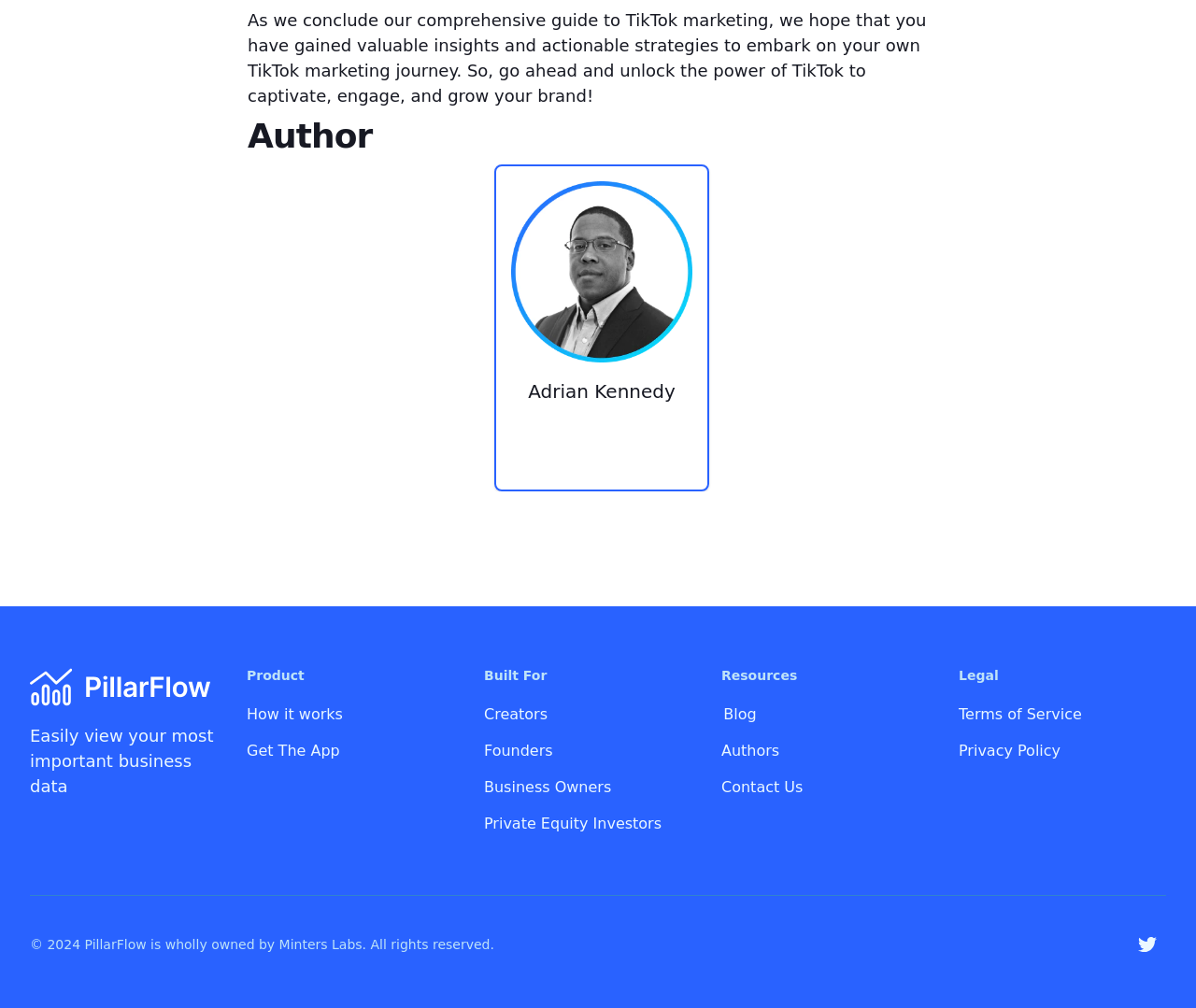Locate the bounding box coordinates of the clickable element to fulfill the following instruction: "Read the blog". Provide the coordinates as four float numbers between 0 and 1 in the format [left, top, right, bottom].

[0.603, 0.7, 0.634, 0.717]